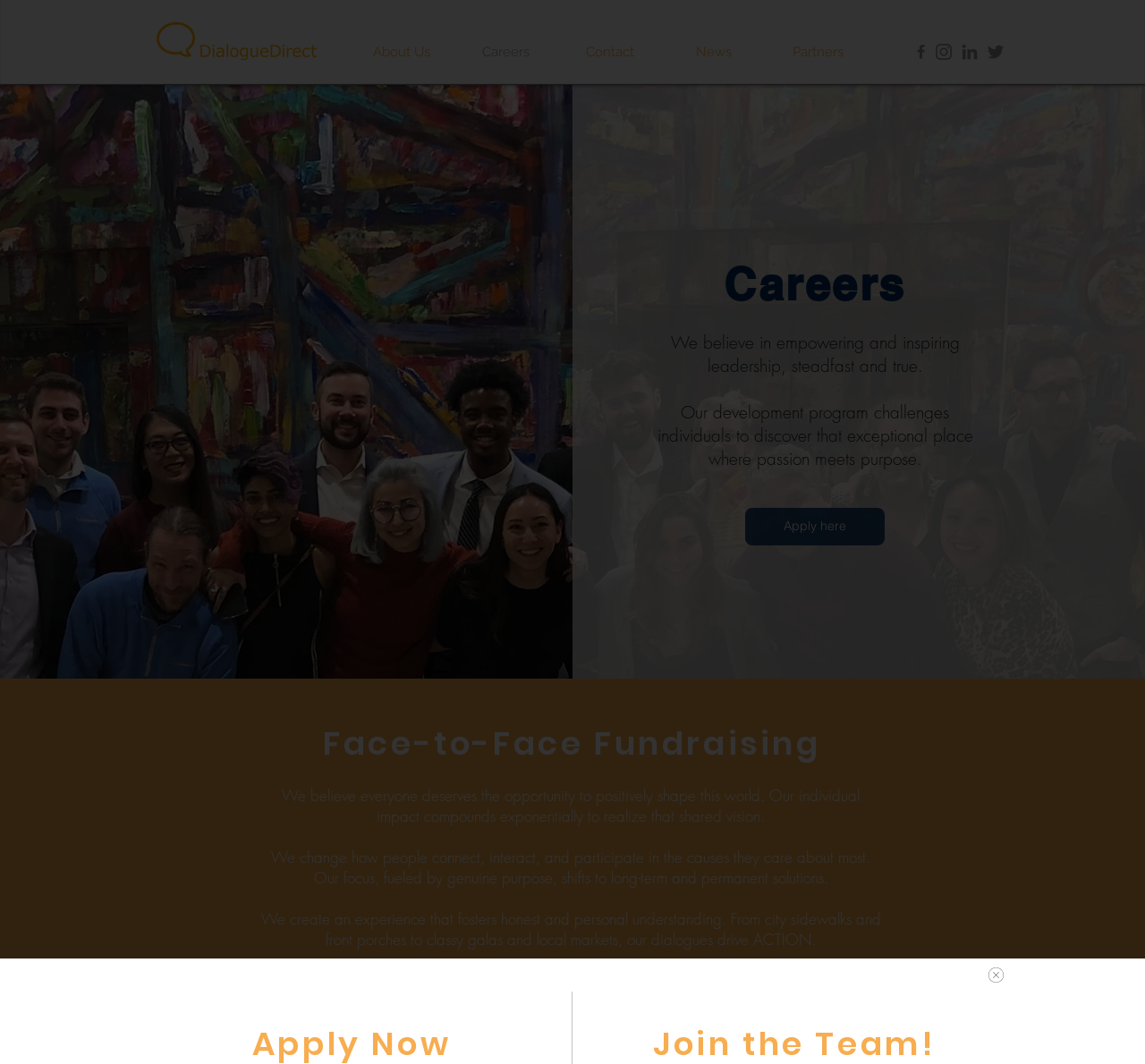Please find the bounding box coordinates of the clickable region needed to complete the following instruction: "Apply for a job". The bounding box coordinates must consist of four float numbers between 0 and 1, i.e., [left, top, right, bottom].

[0.651, 0.477, 0.773, 0.513]